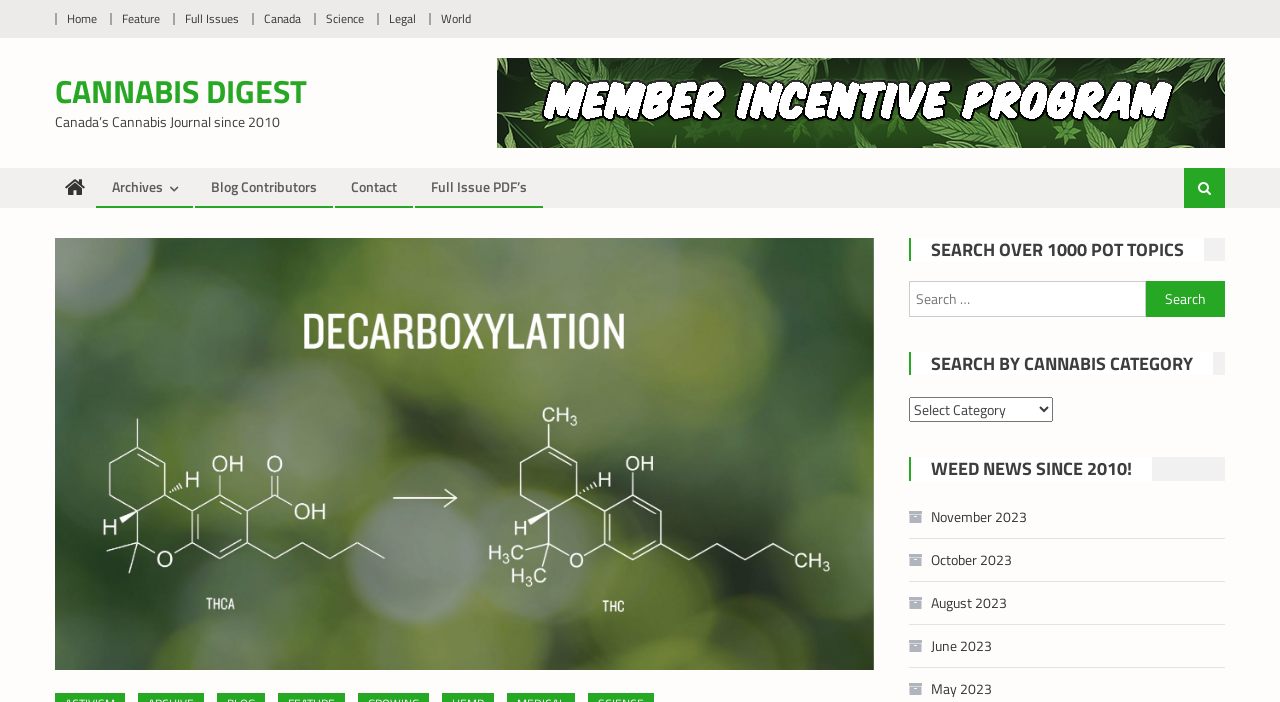Based on the element description Full Issue PDF’s, identify the bounding box coordinates for the UI element. The coordinates should be in the format (top-left x, top-left y, bottom-right x, bottom-right y) and within the 0 to 1 range.

[0.325, 0.239, 0.423, 0.293]